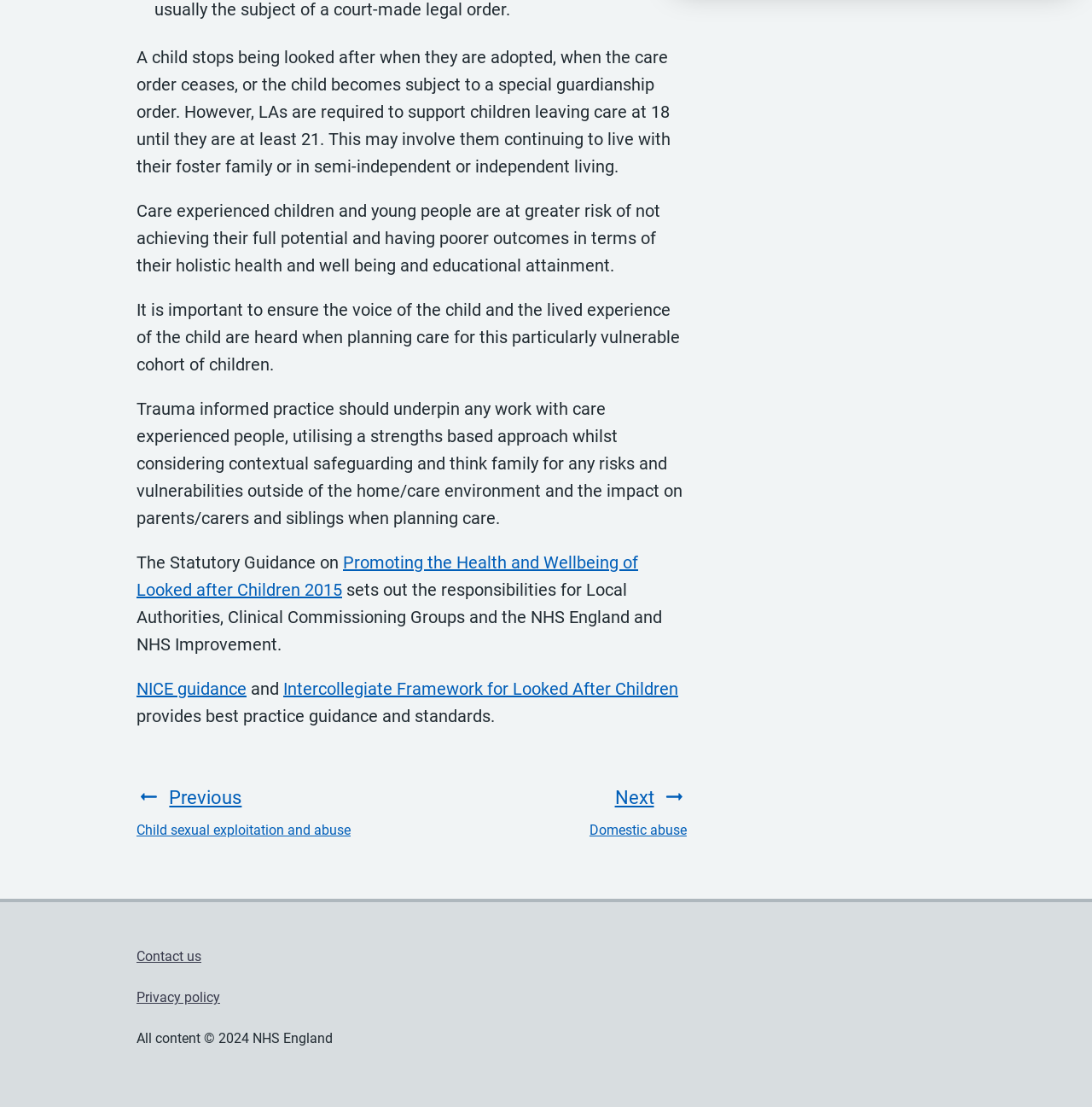Find the bounding box of the web element that fits this description: "Next Domestic abuse".

[0.429, 0.708, 0.629, 0.763]